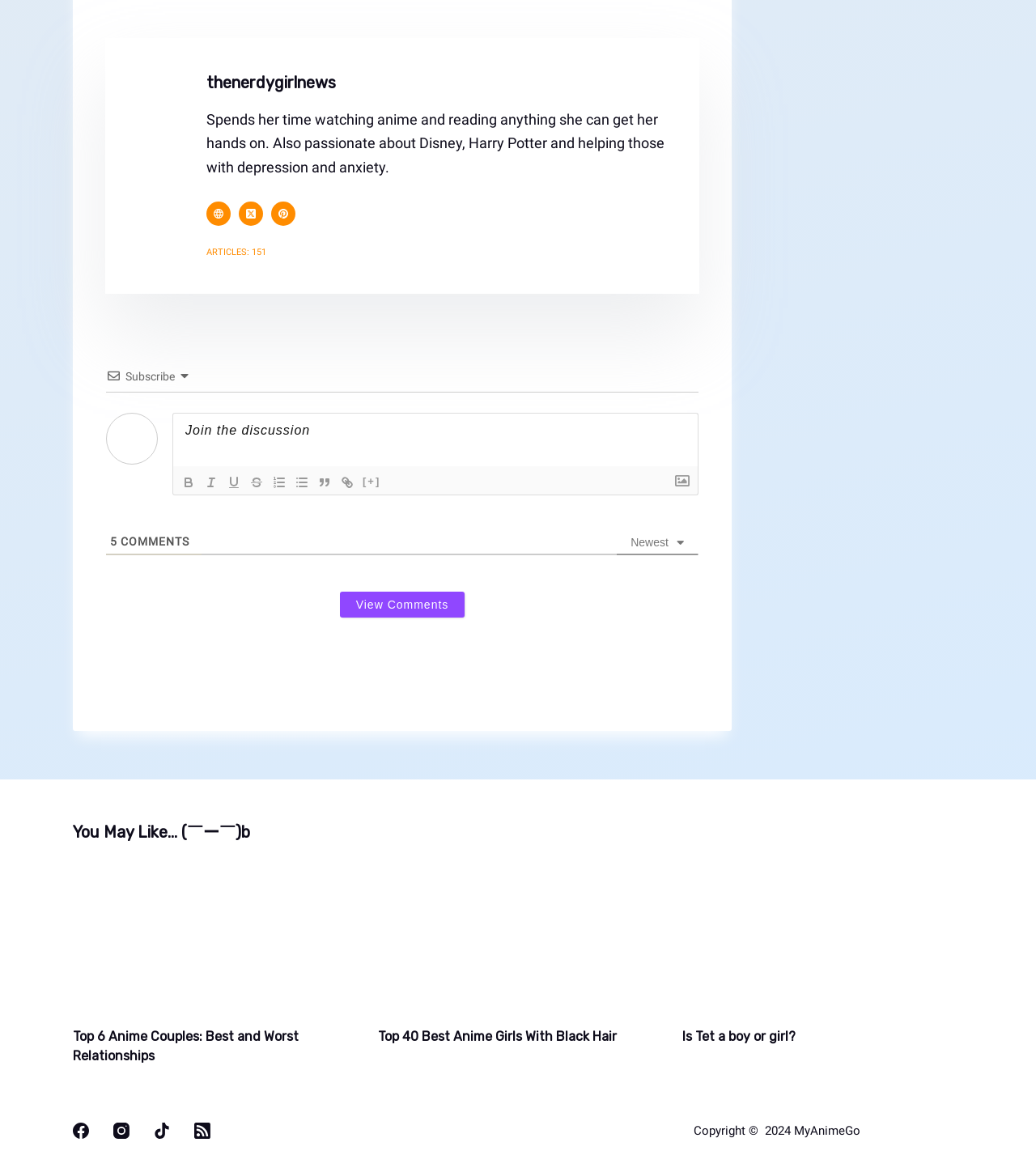Can you determine the bounding box coordinates of the area that needs to be clicked to fulfill the following instruction: "Subscribe"?

[0.121, 0.321, 0.169, 0.332]